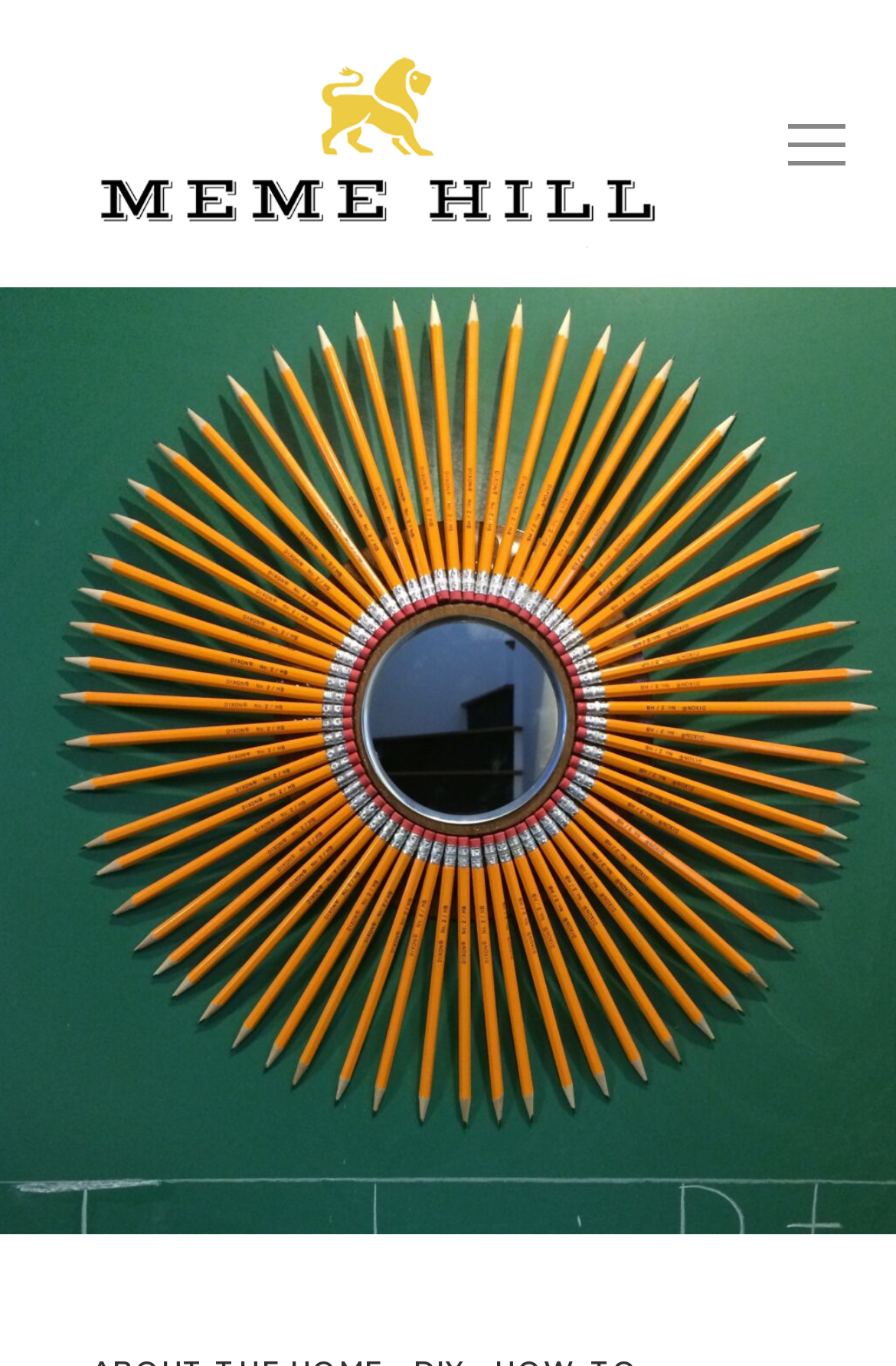What is the location mentioned in the link 'Historic Hotel Utica'? Analyze the screenshot and reply with just one word or a short phrase.

Utica